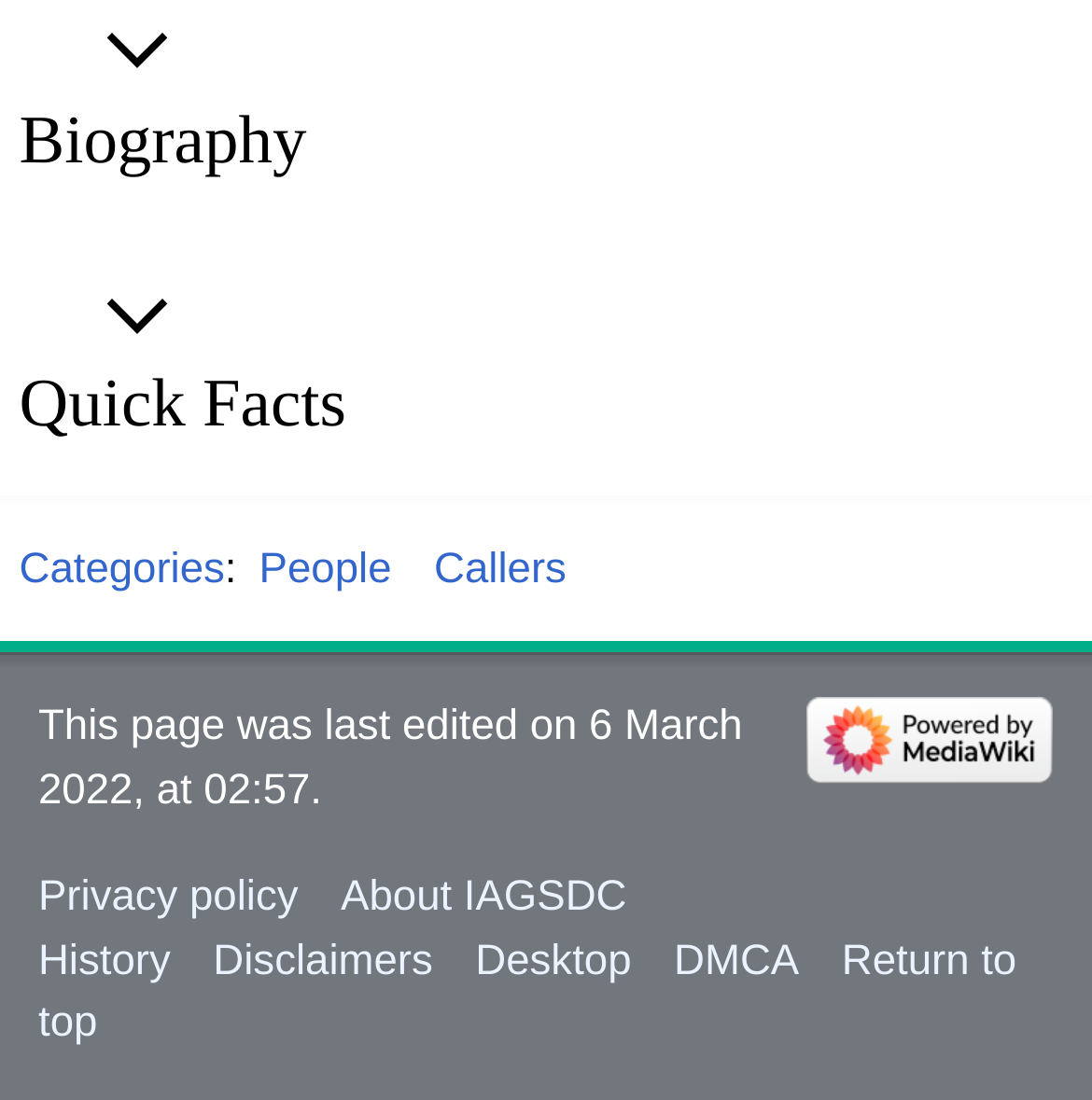Give the bounding box coordinates for this UI element: "DMCA". The coordinates should be four float numbers between 0 and 1, arranged as [left, top, right, bottom].

[0.617, 0.851, 0.732, 0.895]